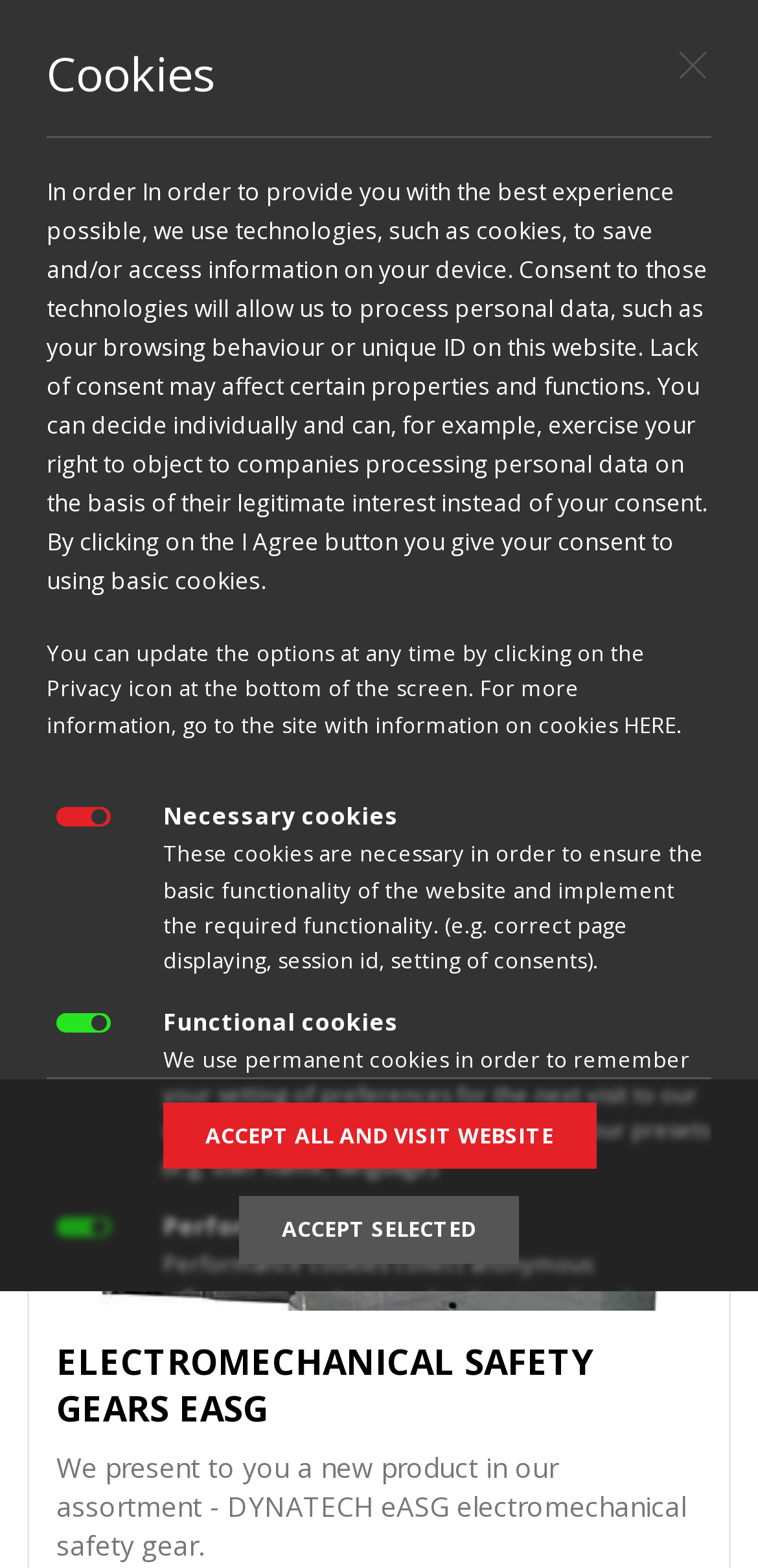What is the name of the company?
Using the image, provide a concise answer in one word or a short phrase.

Frontier Components